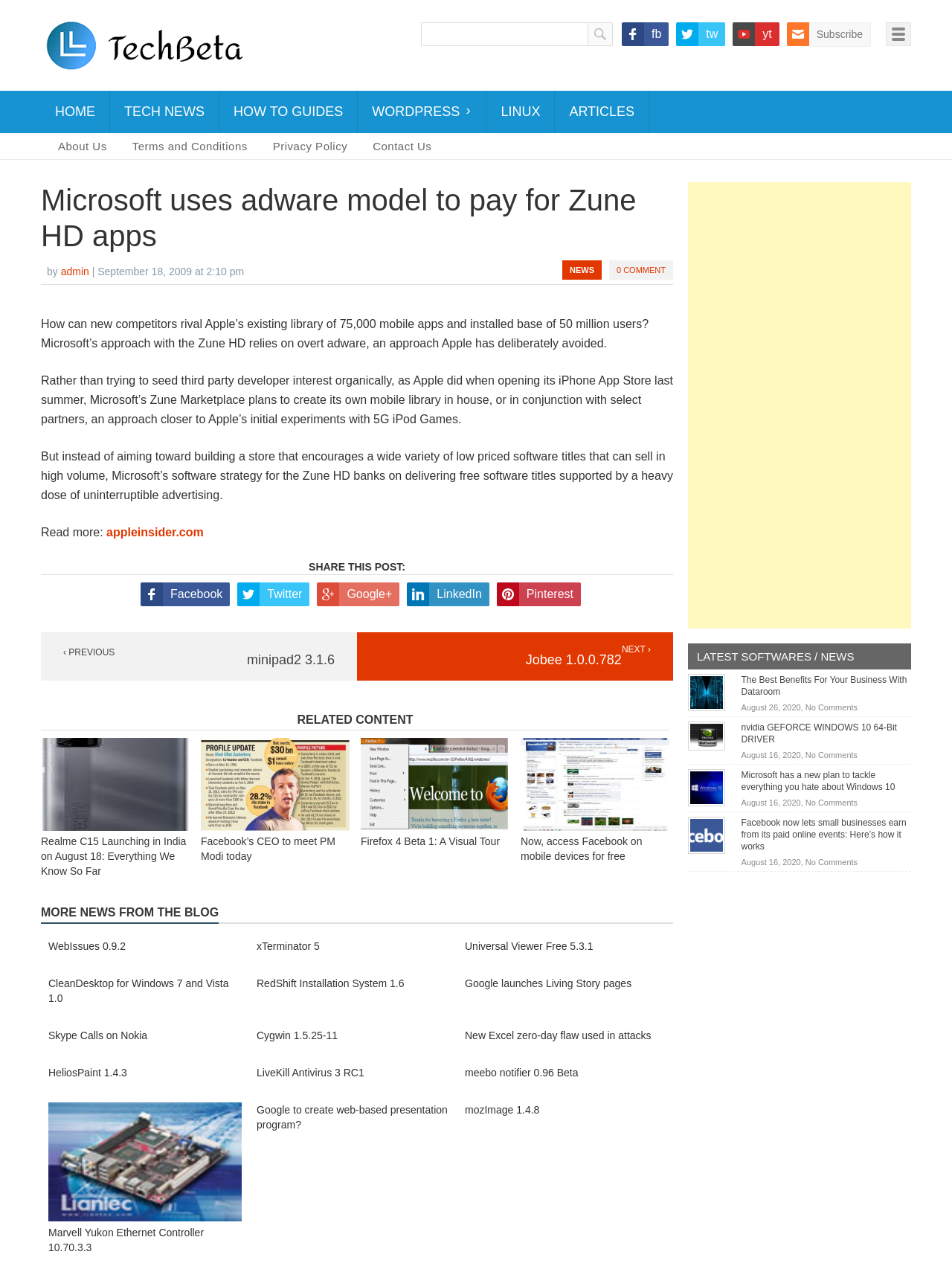What is the category of the latest software/news?
From the image, respond with a single word or phrase.

nvidia GEFORCE WINDOWS 10 64-Bit DRIVER